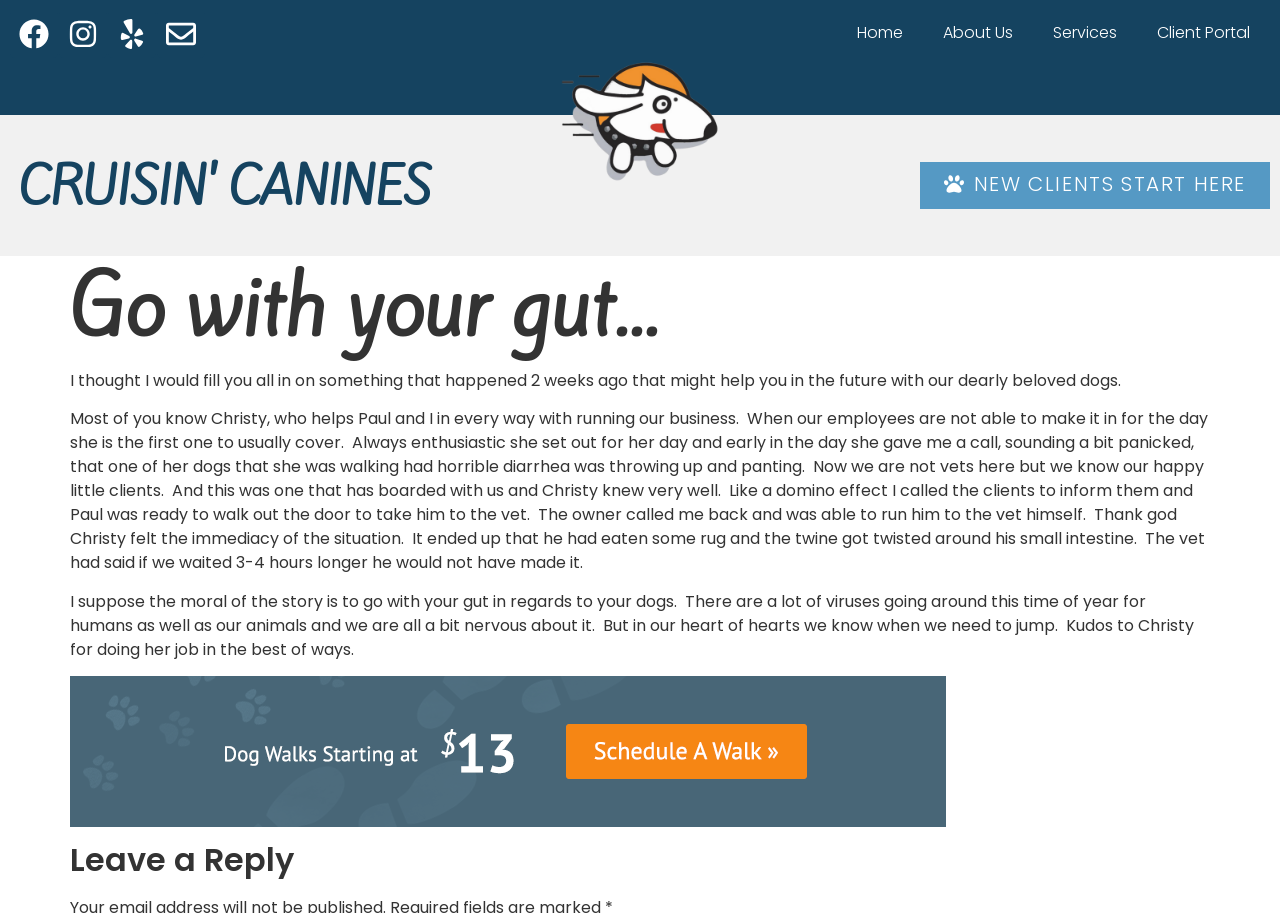Provide a brief response to the question below using a single word or phrase: 
How many social media links are there?

3